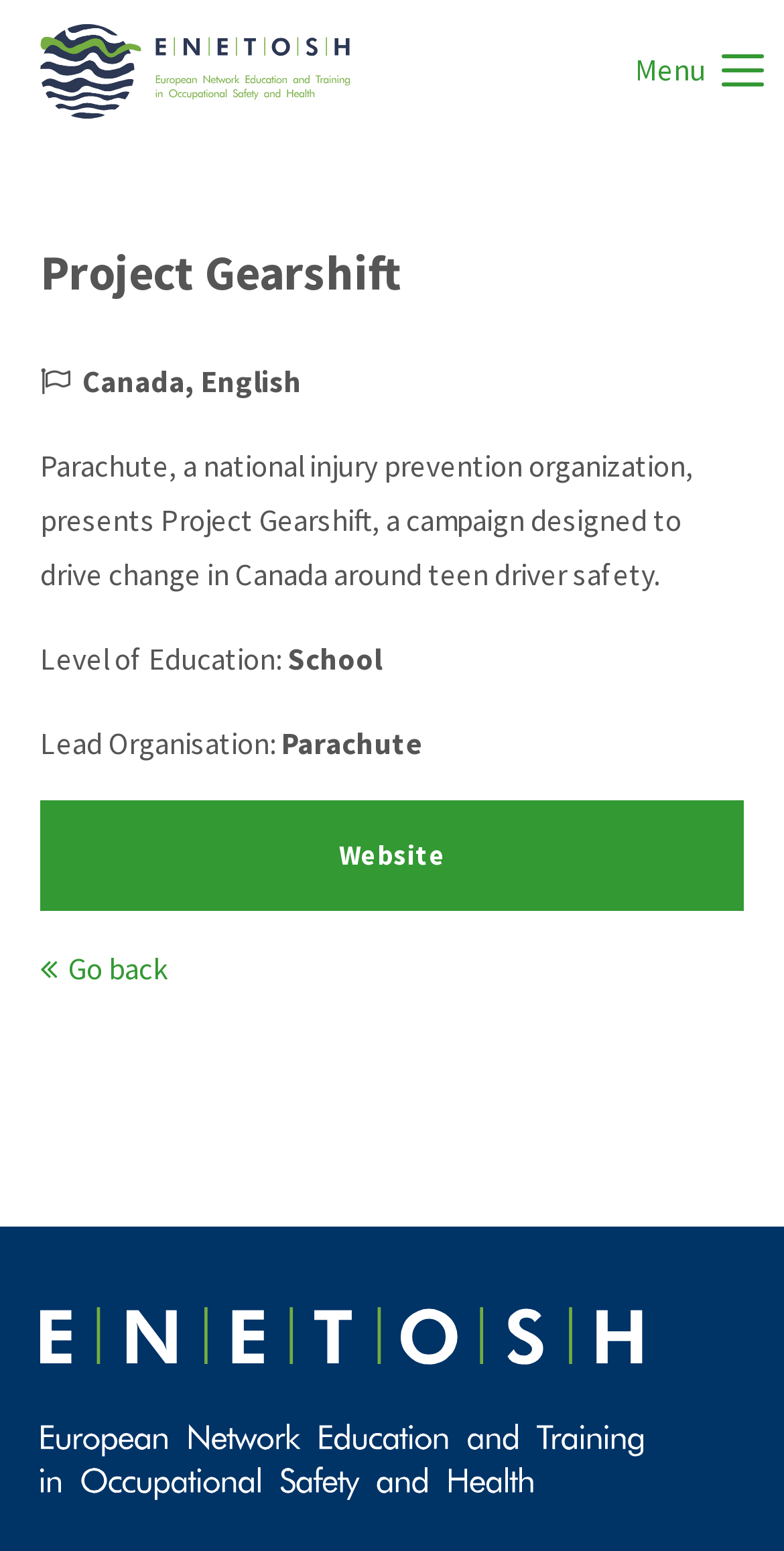Generate a thorough caption that explains the contents of the webpage.

The webpage is about Project Gearshift, a campaign focused on teen driver safety in Canada. At the top left of the page, there is a link and a "Menu" button. Below the menu button, the title "Project Gearshift" is prominently displayed, with a link to the project's main page. 

To the right of the title, there is a brief description of the project, stating that it is presented by Parachute, a national injury prevention organization. This description is followed by some details about the project, including the level of education targeted, which is school, and the lead organization, which is Parachute. 

Below these details, there are two links, one to the project's website and another to go back to a previous page. At the very bottom of the page, there is a large figure or image that takes up most of the width of the page.